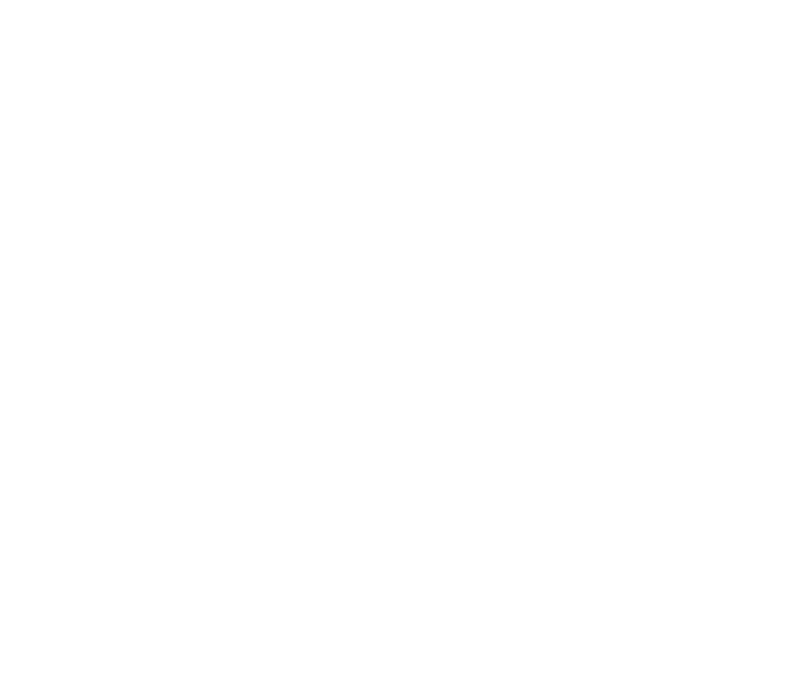Illustrate the image with a detailed and descriptive caption.

The image showcases a visually appealing design prototype for a sports management website. The layout emphasizes a modern aesthetic, likely targeting sports enthusiasts and professionals in the field. It features a prominently displayed title, "Web design - Sports Management Website," indicating its focus.

The interface incorporates clear navigation elements with links such as "VIEW PROJECT" and a section labeled "Sports Create," suggesting user engagement and interactive features. This design likely aims to enhance user experience by providing quick access to relevant information or projects within the sports management sector.

Overall, the image conveys a sense of professionalism and creative potential, tailored for those interested in the intersection of sports and web design.